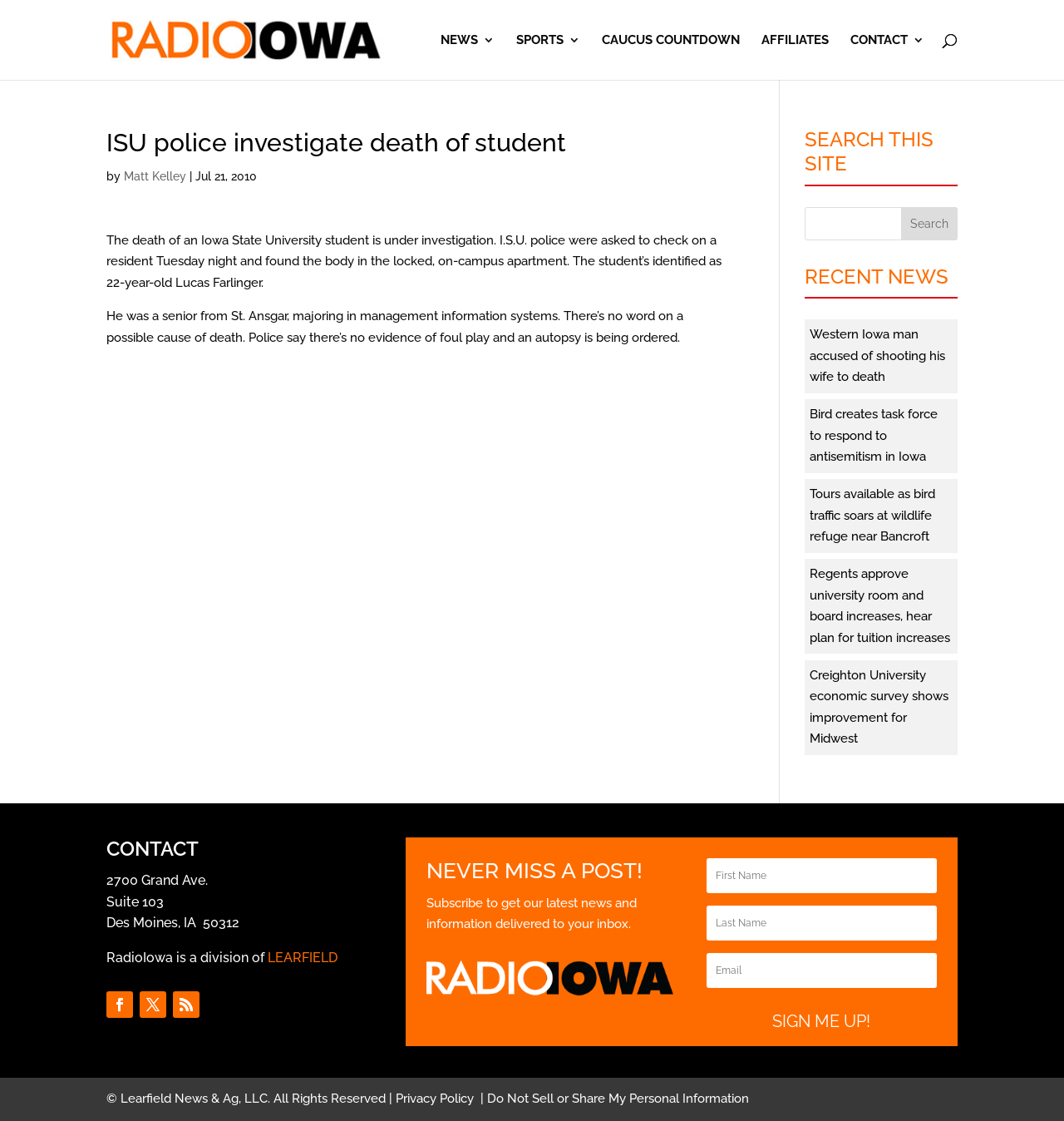Generate a comprehensive description of the webpage.

This webpage is about Radio Iowa, a news website. At the top, there is a logo of Radio Iowa, accompanied by a link to the website's homepage. Below the logo, there are several links to different sections of the website, including NEWS, SPORTS, CAUCUS COUNTDOWN, AFFILIATES, and CONTACT.

The main content of the webpage is an article about the death of an Iowa State University student, which is under investigation. The article is divided into several paragraphs, with the title "ISU police investigate death of student" at the top. The text describes the incident, including the discovery of the student's body in a locked apartment and the investigation into the cause of death.

To the right of the article, there is a search bar with a button labeled "Search". Below the search bar, there are several links to recent news articles, including stories about a Western Iowa man accused of shooting his wife, a task force responding to antisemitism in Iowa, and university room and board increases.

At the bottom of the webpage, there is a section with contact information, including an address, suite number, and zip code. There is also a link to LEARFIELD, the division of which Radio Iowa is a part.

On the right side of the webpage, there is a section with social media links and a heading "NEVER MISS A POST!". Below this, there is a subscription form where users can enter their email address to receive news and information from Radio Iowa. There is also a Radio Iowa logo and a link to sign up for the newsletter.

Finally, at the very bottom of the webpage, there is a copyright notice and links to the website's privacy policy and a page about not selling or sharing personal information.